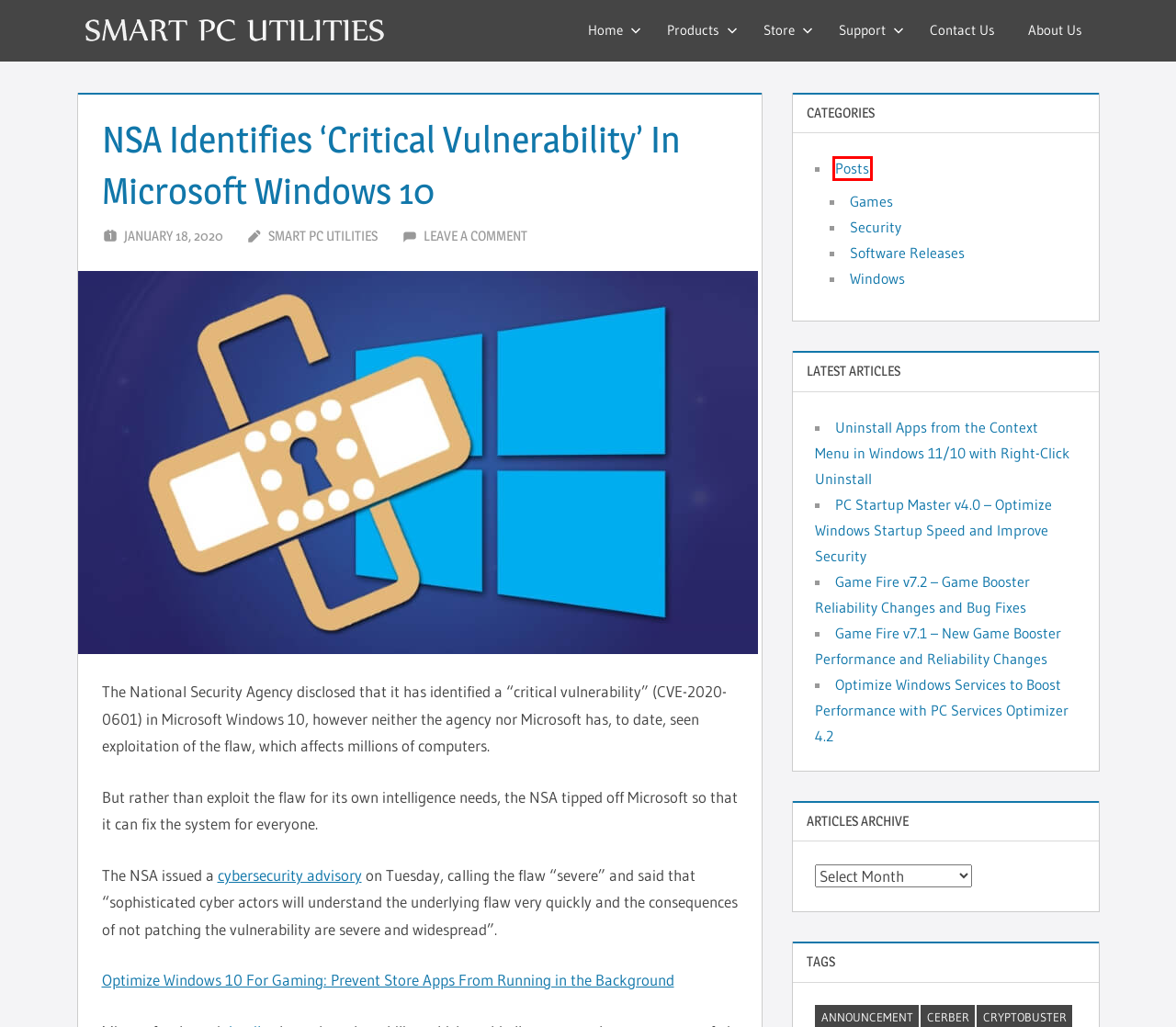A screenshot of a webpage is given with a red bounding box around a UI element. Choose the description that best matches the new webpage shown after clicking the element within the red bounding box. Here are the candidates:
A. Support Center - Smart PC Utilities
B. PC Startup Master - Boost Windows Startup Speed and Security
C. Computer Security Topics - Smart PC Utilities Blog
D. Smart PC Utilities Blog
E. Software Store & Hot Deals - Smart PC Utilities
F. About Smart PC Utilities Company
G. All Articles and Topics - Smart PC Utilities Blog
H. Optimize Windows Services with PC Services Optimizer v4.2

G